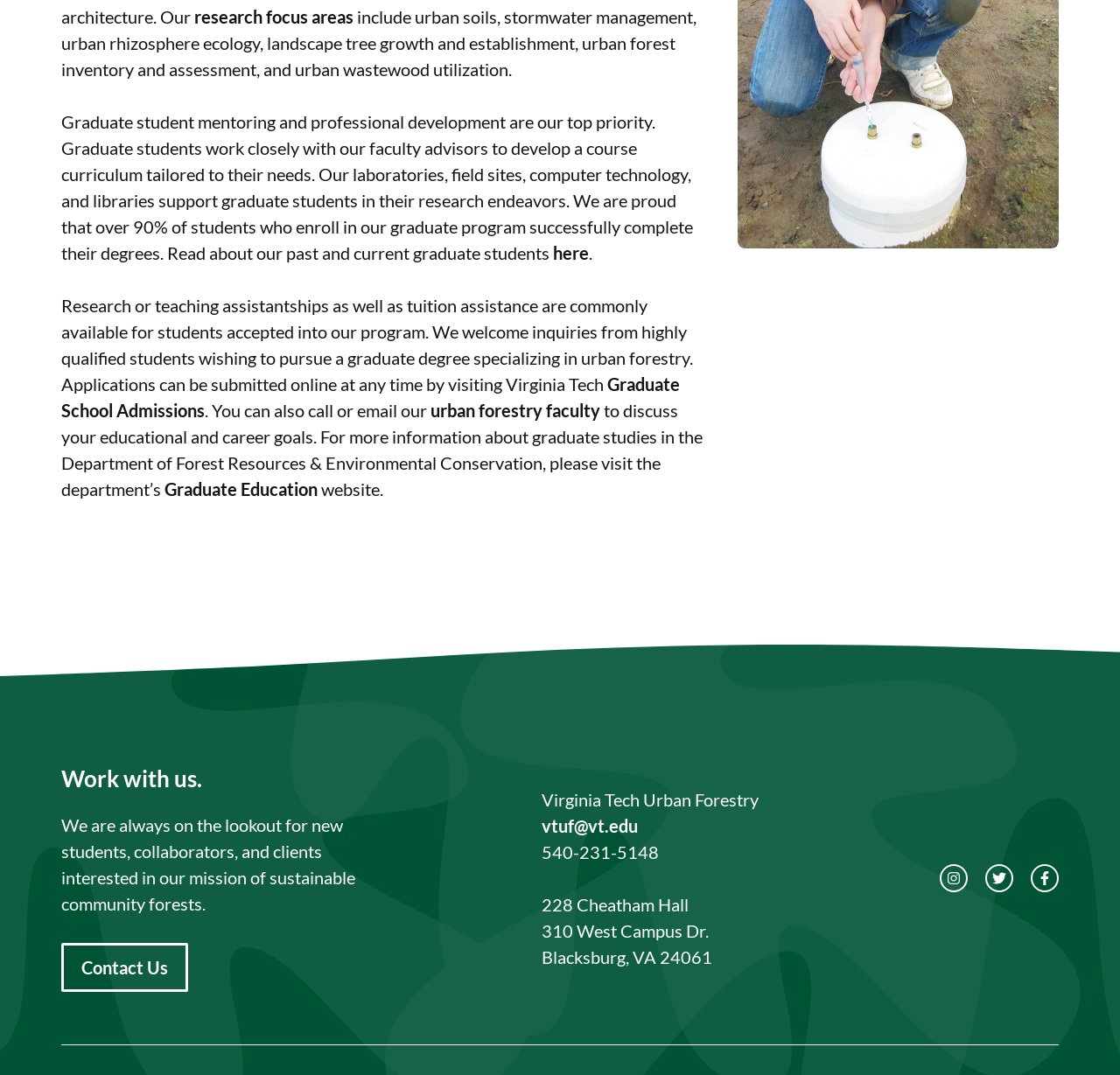Given the description of a UI element: "aria-label="facebook link"", identify the bounding box coordinates of the matching element in the webpage screenshot.

[0.92, 0.804, 0.945, 0.83]